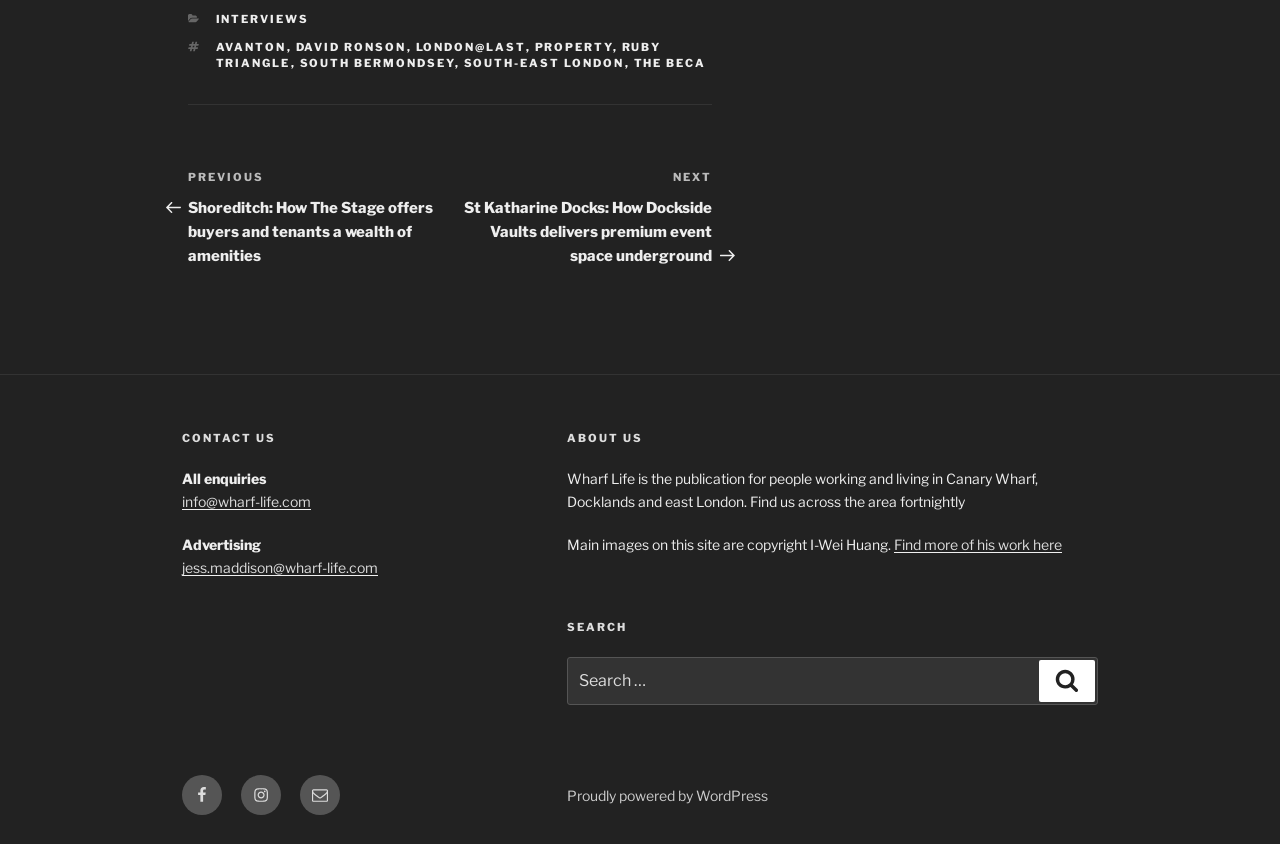Respond to the question with just a single word or phrase: 
What are the categories listed on the webpage?

CATEGORIES, TAGS